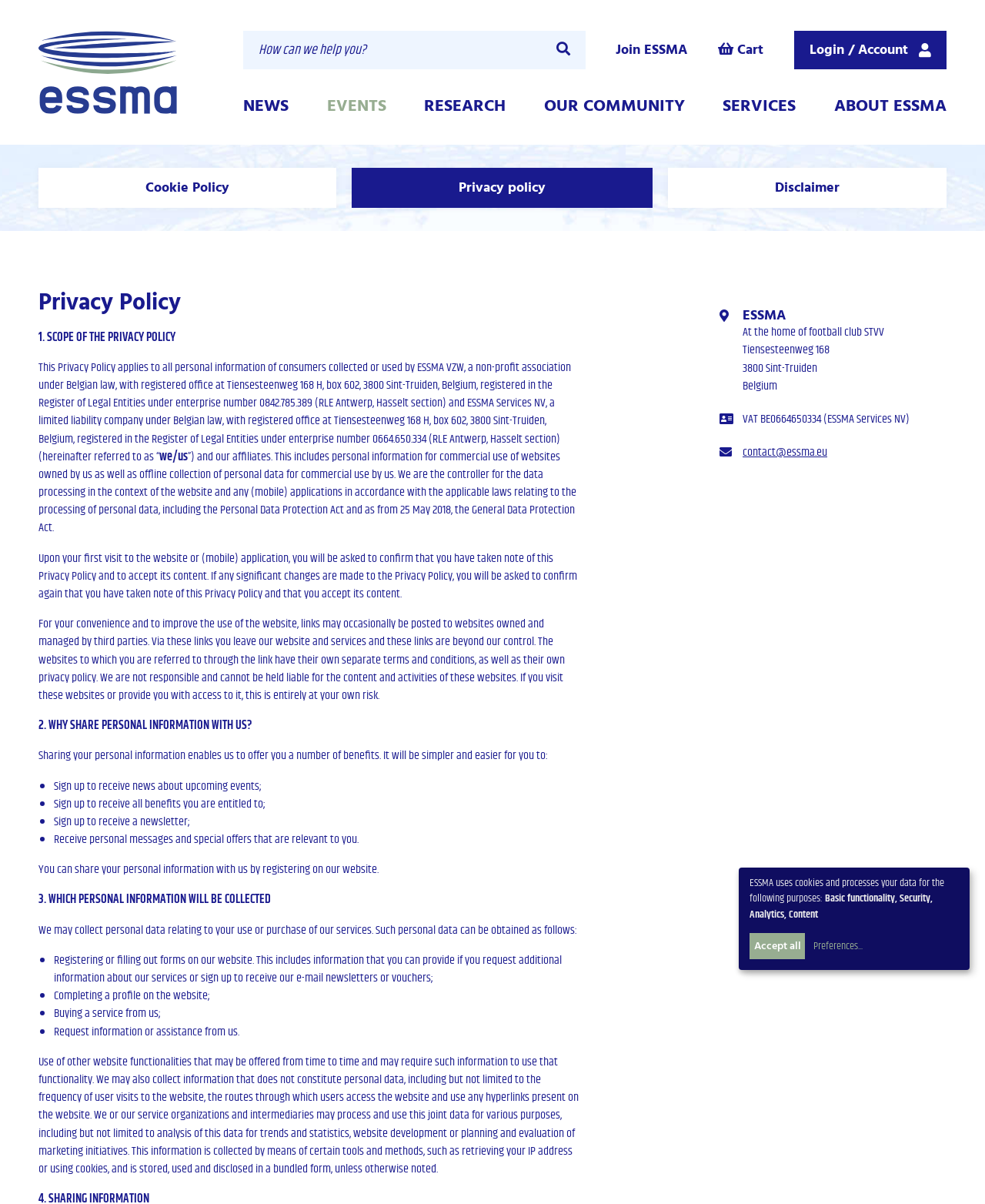Find the bounding box of the web element that fits this description: "Preferences...".

[0.823, 0.779, 0.876, 0.793]